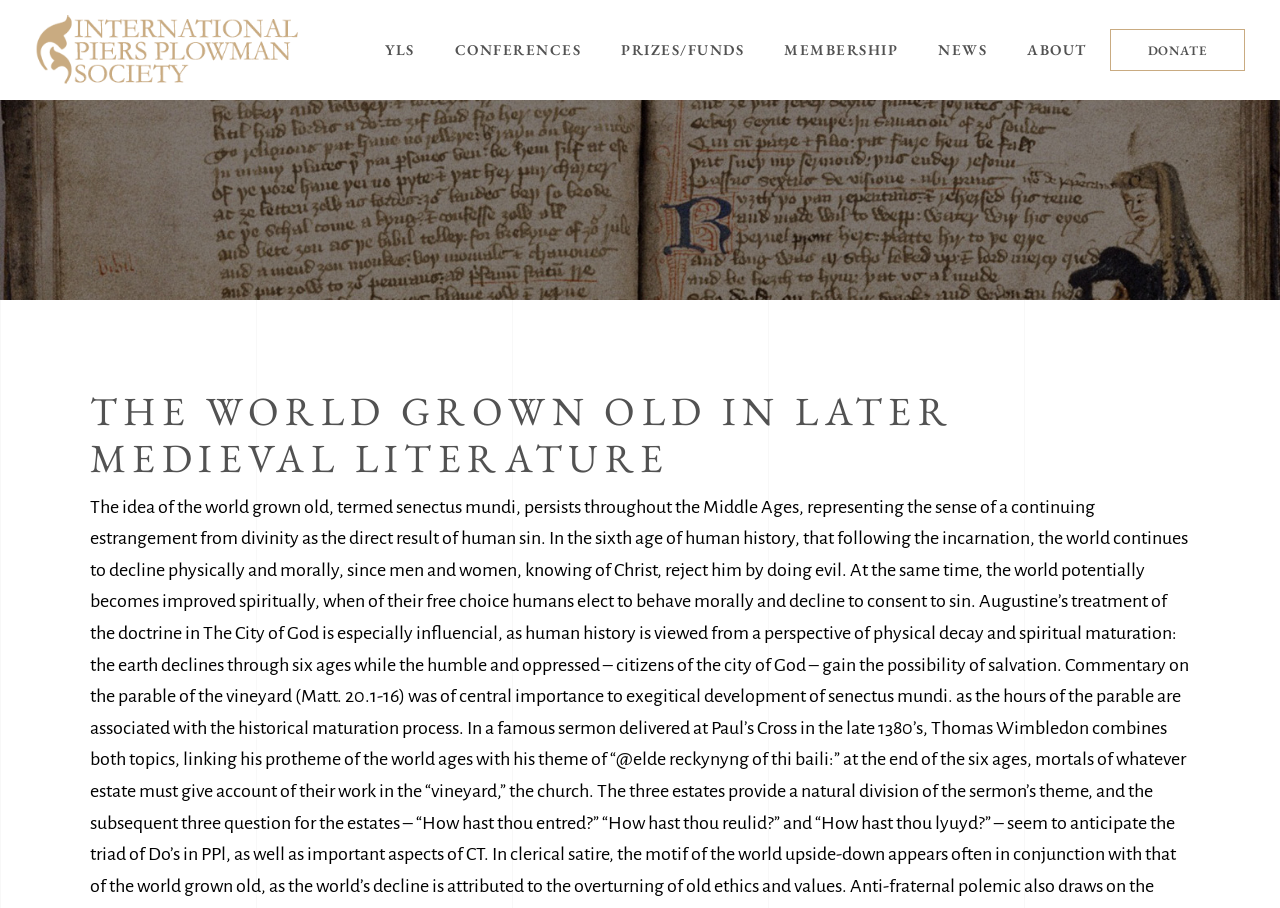Please identify the bounding box coordinates of the clickable area that will fulfill the following instruction: "click the logo". The coordinates should be in the format of four float numbers between 0 and 1, i.e., [left, top, right, bottom].

[0.027, 0.017, 0.233, 0.094]